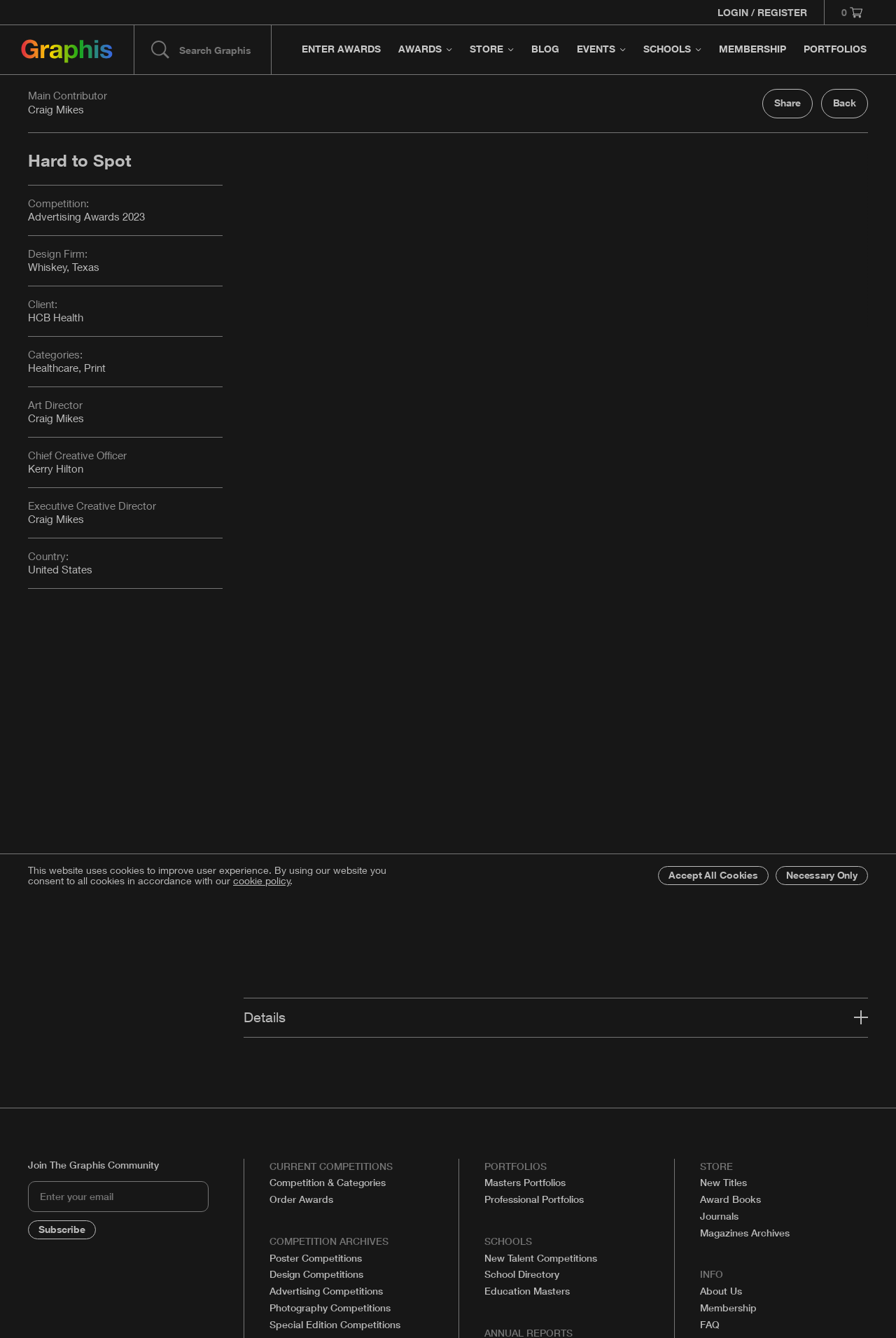Pinpoint the bounding box coordinates of the clickable area needed to execute the instruction: "Explore the health section". The coordinates should be specified as four float numbers between 0 and 1, i.e., [left, top, right, bottom].

None